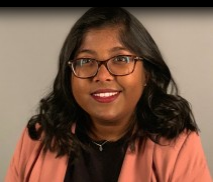Convey a detailed narrative of what is depicted in the image.

This image features Anita Dey, a member of the Class of 2021. She is depicted with a warm smile, wearing glasses and a stylish light pink blazer over a dark top. The background is neutral, allowing her confident expression and professional attire to stand out. Anita's approachable demeanor captures a moment of connection, reflecting her engagement with her academic journey.